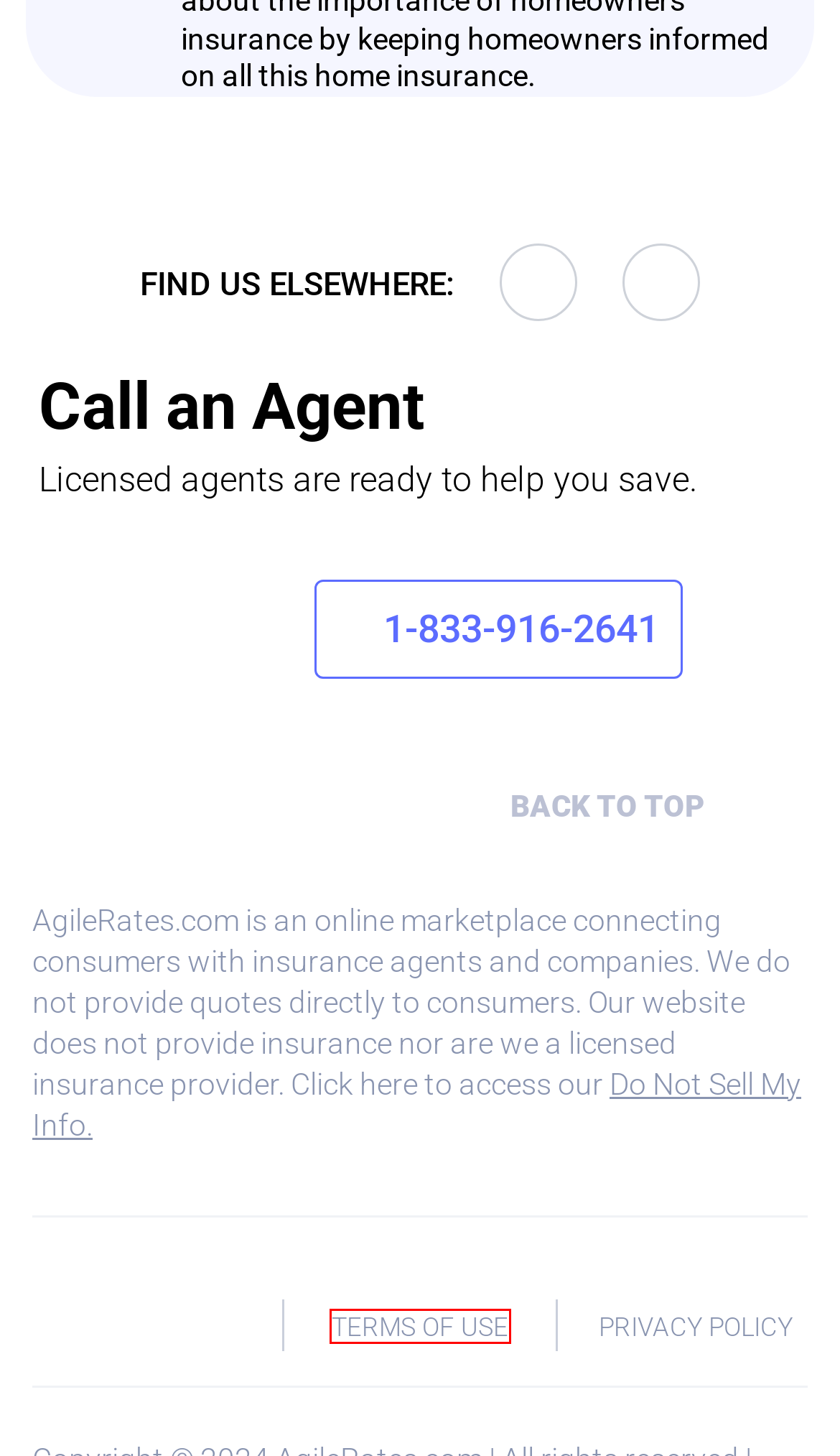You see a screenshot of a webpage with a red bounding box surrounding an element. Pick the webpage description that most accurately represents the new webpage after interacting with the element in the red bounding box. The options are:
A. Compare Home Insurance Quotes
B. Find Cheap Renters Insurance In Florida
C. Privacy Web Form
D. What is Dwelling Coverage, and Do You Need It?
E. Privacy Policy
F. Terms of Use
G. Mark Romero - Home Insurance Expert
H. AgileRates | Find The Best Insurance Quotes For You

F